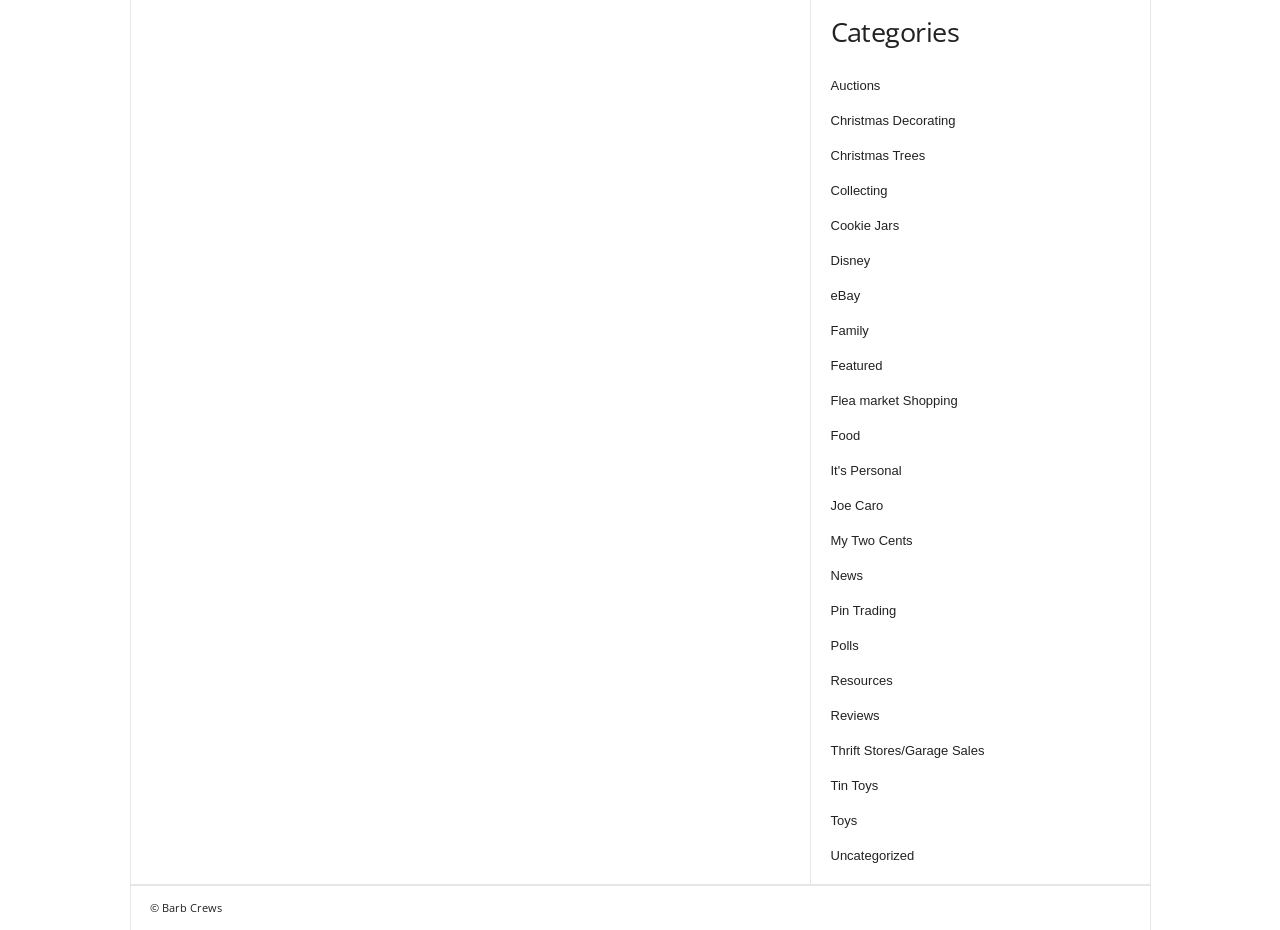What is the last link in the list of categories?
From the image, respond with a single word or phrase.

Uncategorized